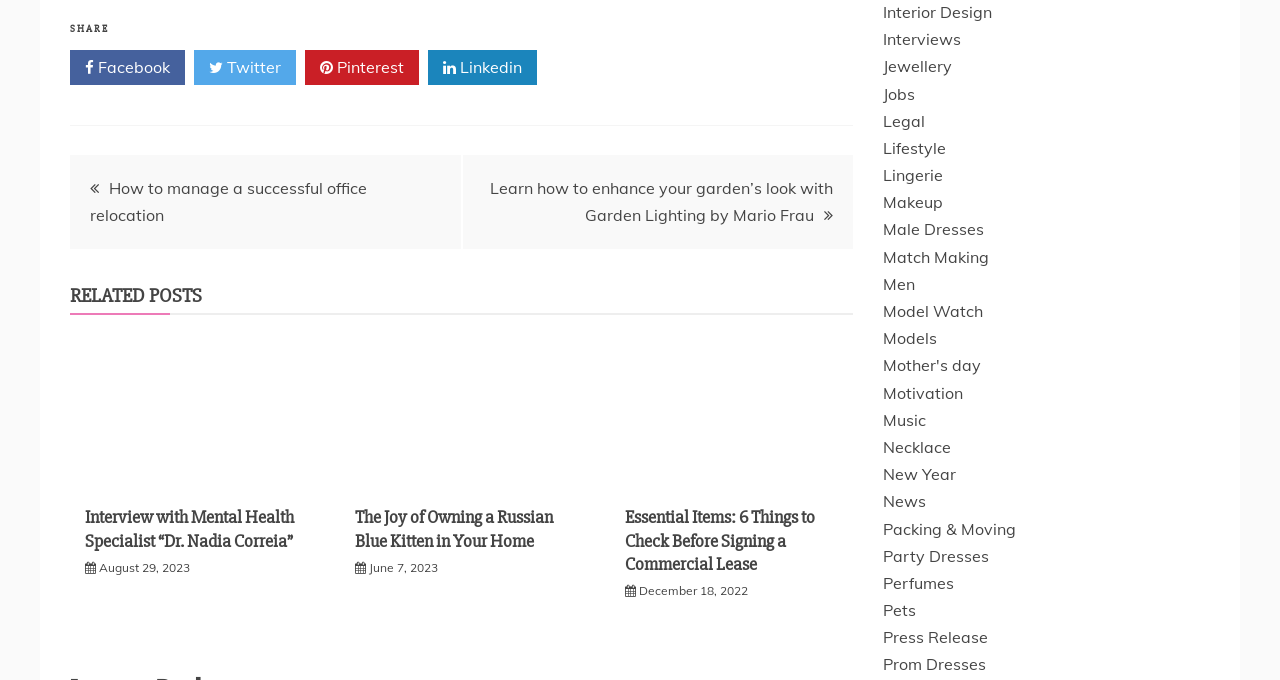Identify the bounding box for the UI element that is described as follows: "alt="Signing a Commercial Lease"".

[0.477, 0.687, 0.666, 0.716]